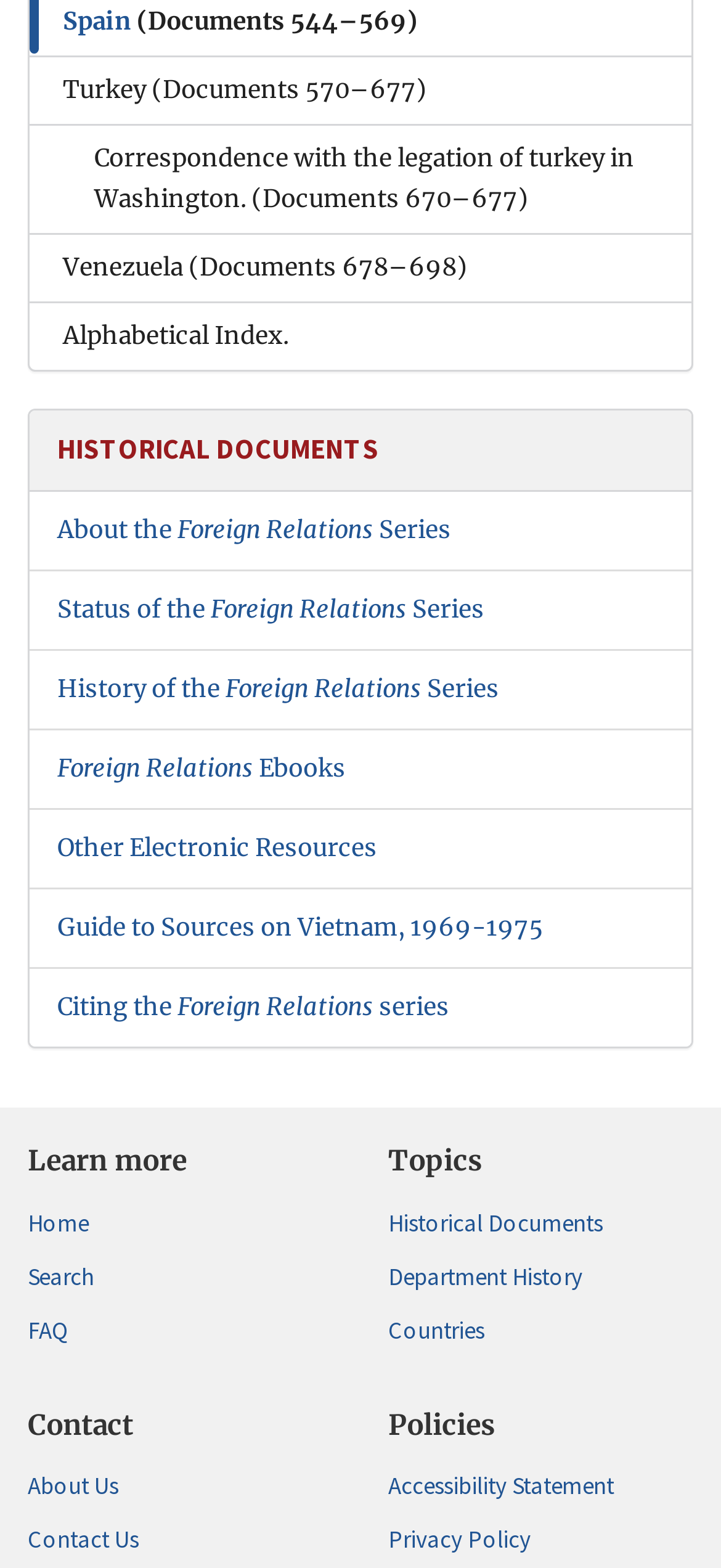How many headings are on this webpage?
Utilize the image to construct a detailed and well-explained answer.

I counted the number of headings on the webpage, which are 'HISTORICAL DOCUMENTS', 'Learn more', 'Topics', 'Contact', and 'Policies', and found a total of 5 headings.